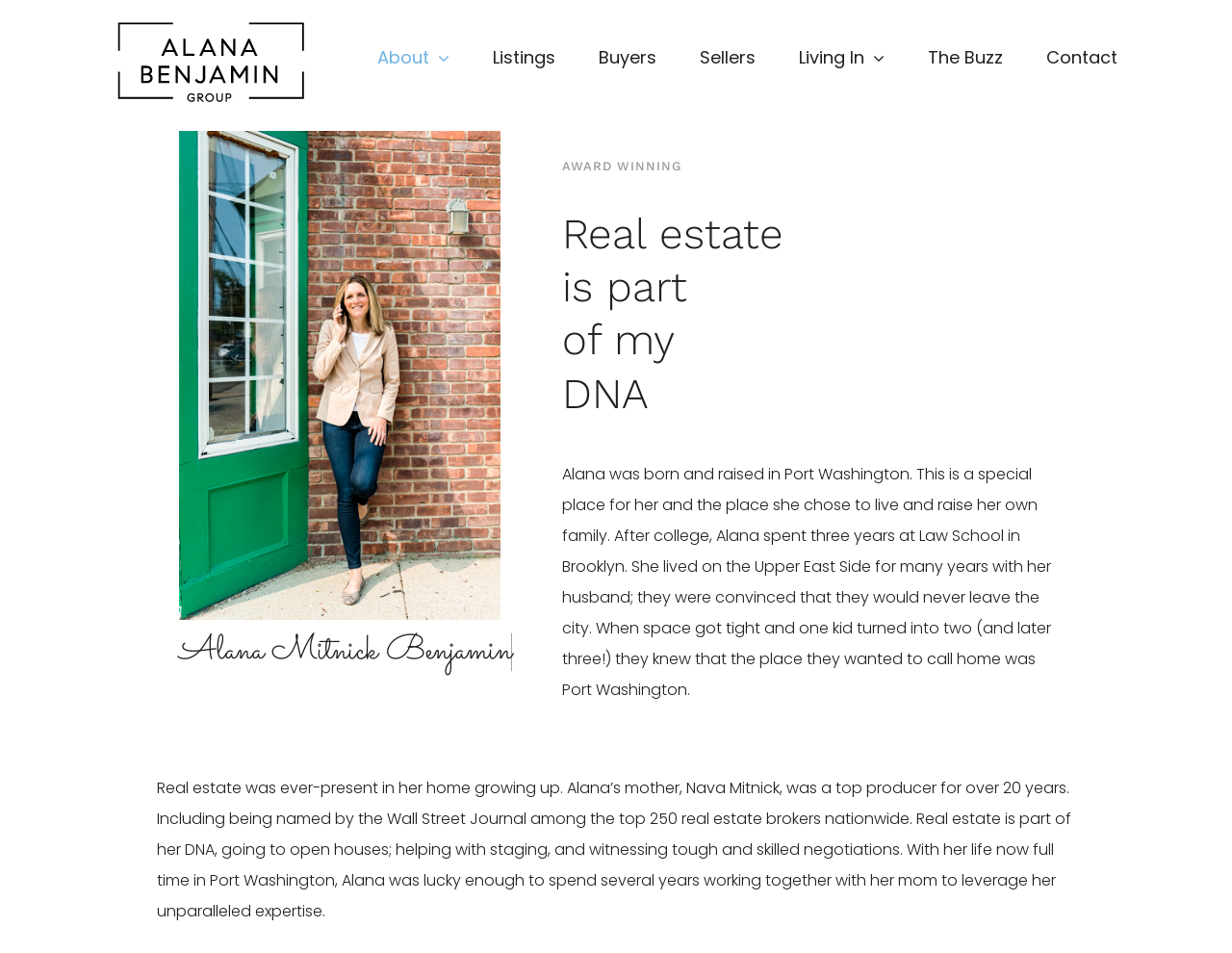Please find the bounding box coordinates in the format (top-left x, top-left y, bottom-right x, bottom-right y) for the given element description. Ensure the coordinates are floating point numbers between 0 and 1. Description: alt="Alana Benjamin Group Logo"

[0.093, 0.02, 0.249, 0.11]